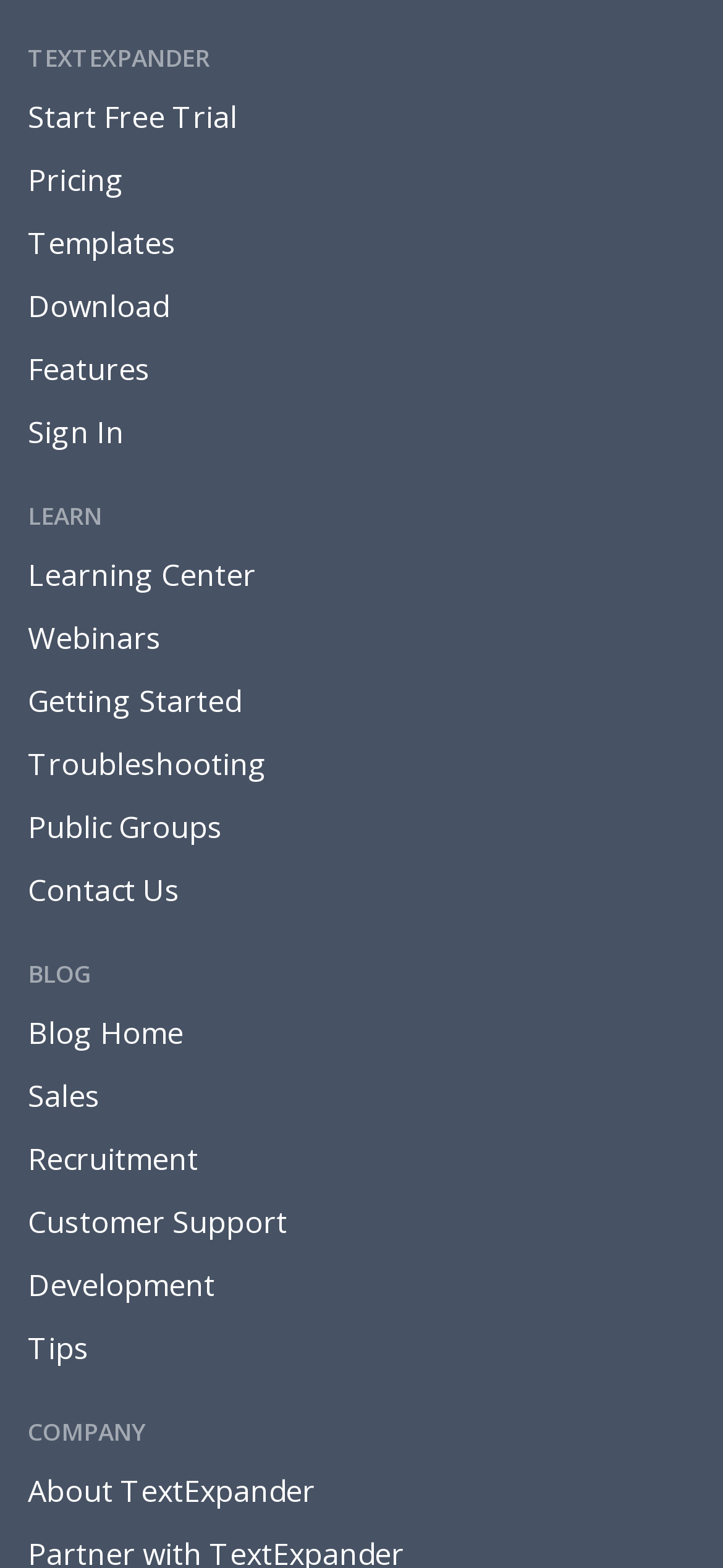Bounding box coordinates are to be given in the format (top-left x, top-left y, bottom-right x, bottom-right y). All values must be floating point numbers between 0 and 1. Provide the bounding box coordinate for the UI element described as: Start Free Trial

[0.038, 0.061, 0.328, 0.087]